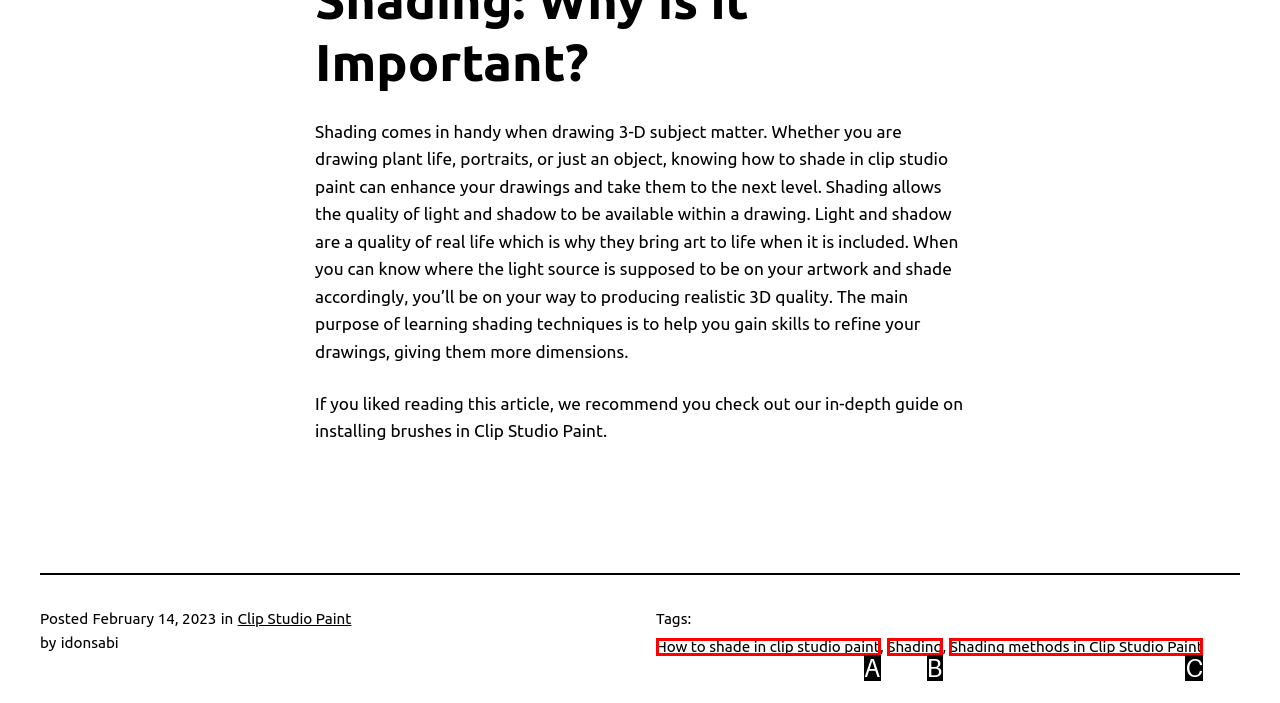Find the option that matches this description: Shading
Provide the corresponding letter directly.

B